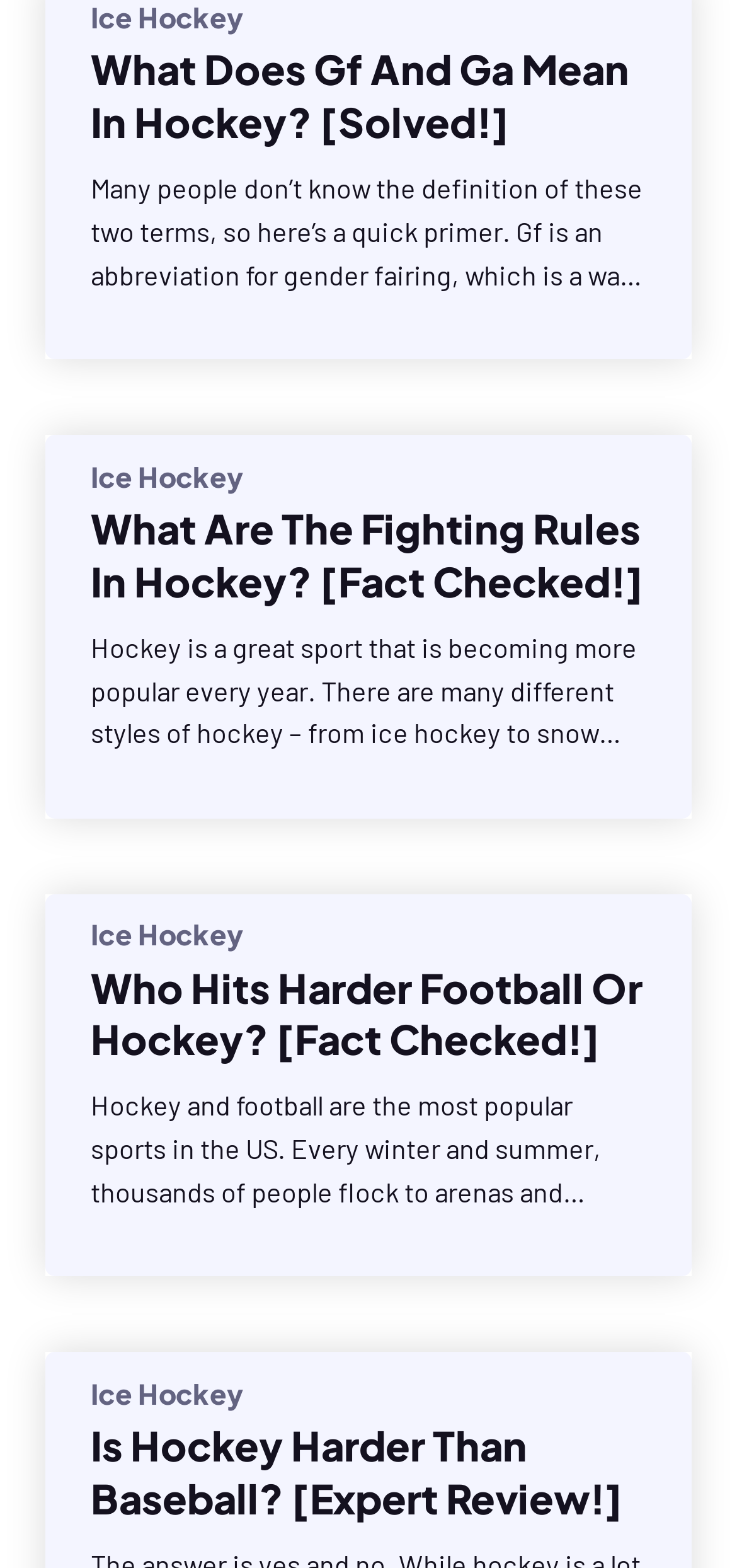Determine the bounding box coordinates for the element that should be clicked to follow this instruction: "Click on the link to learn about what Gf and Ga mean in hockey". The coordinates should be given as four float numbers between 0 and 1, in the format [left, top, right, bottom].

[0.123, 0.028, 0.877, 0.095]